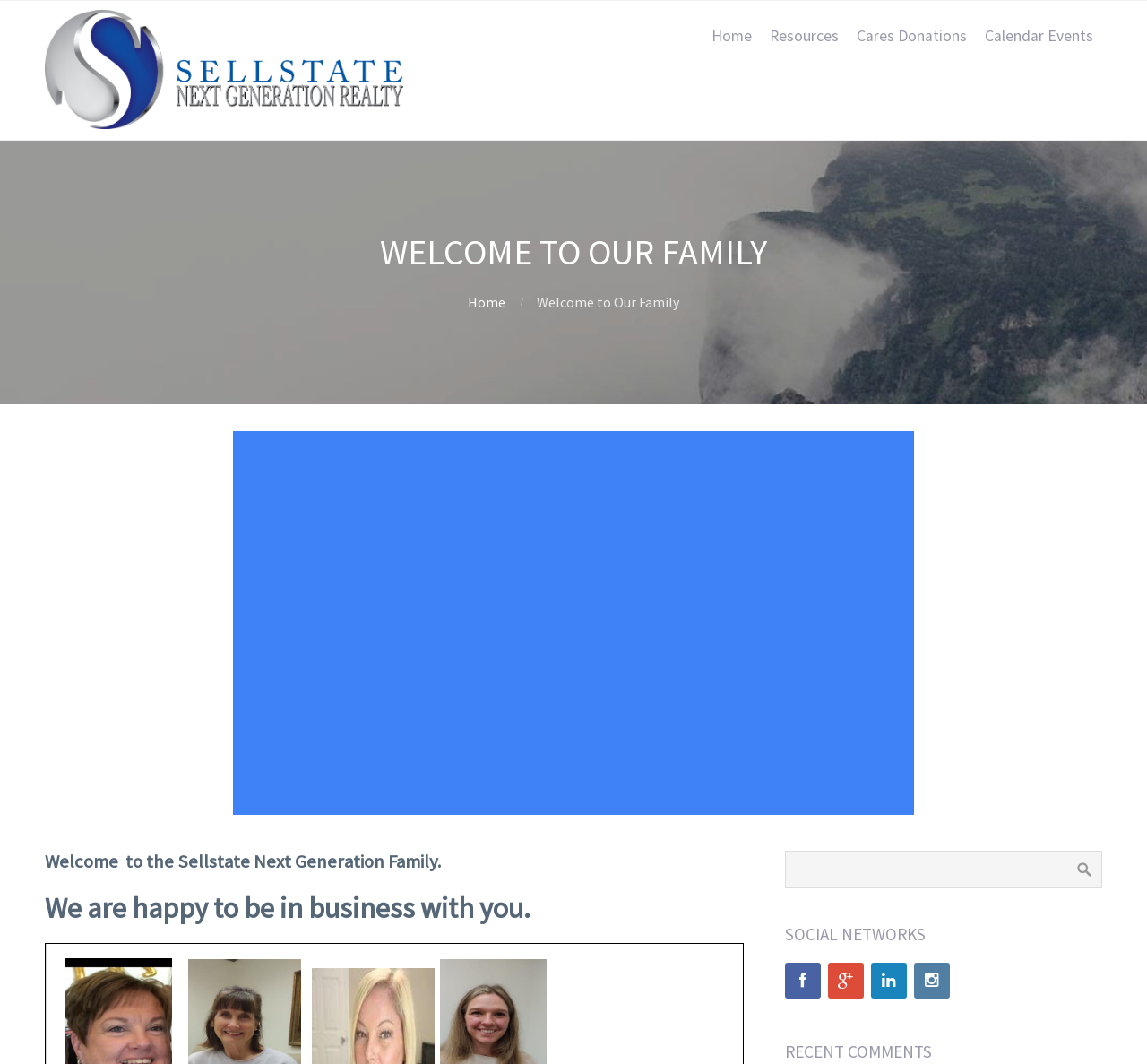Determine the bounding box coordinates of the clickable region to execute the instruction: "go to agent portal". The coordinates should be four float numbers between 0 and 1, denoted as [left, top, right, bottom].

[0.039, 0.009, 0.352, 0.123]